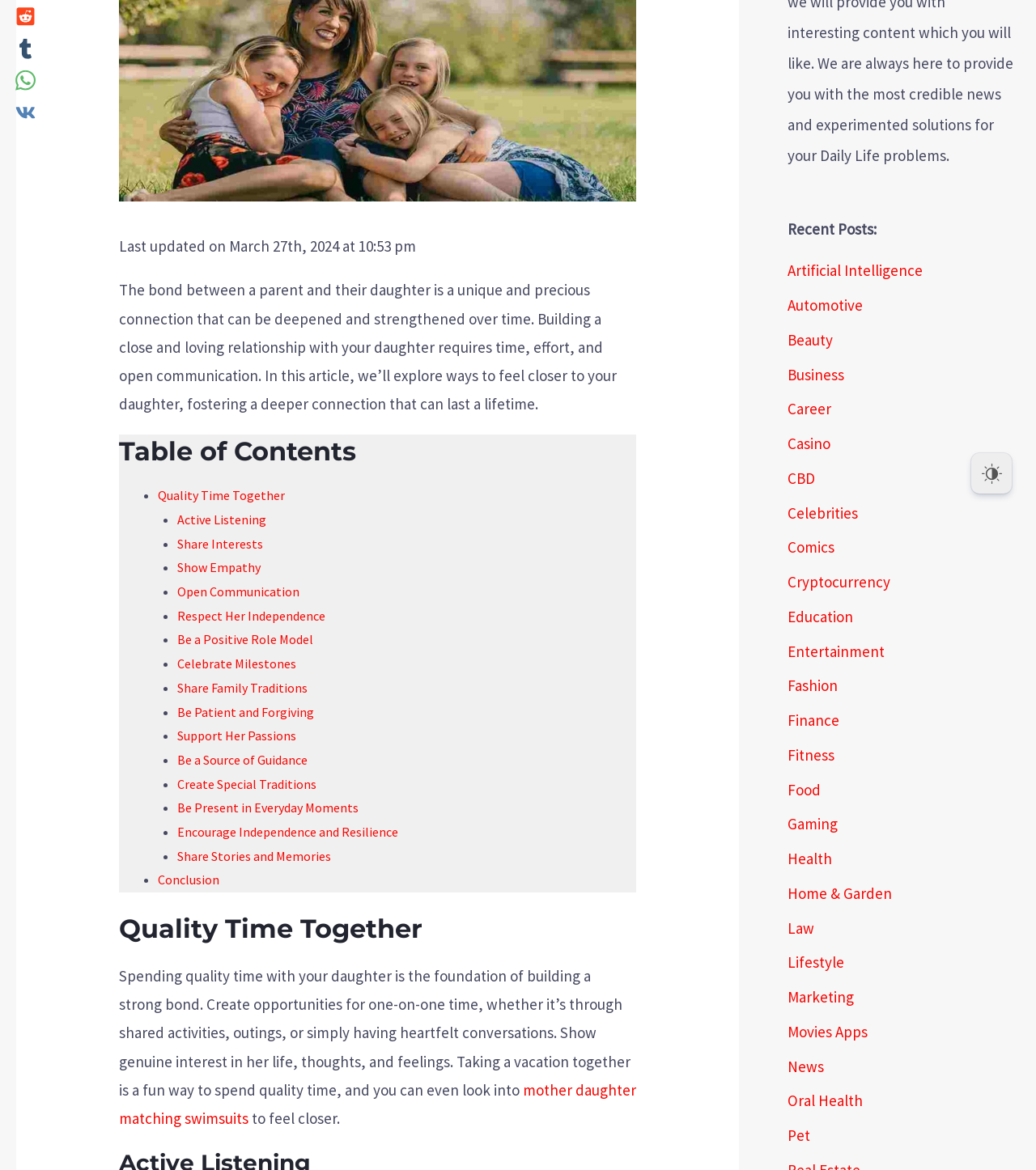Locate the bounding box of the UI element described by: "Oral Health" in the given webpage screenshot.

[0.76, 0.932, 0.833, 0.949]